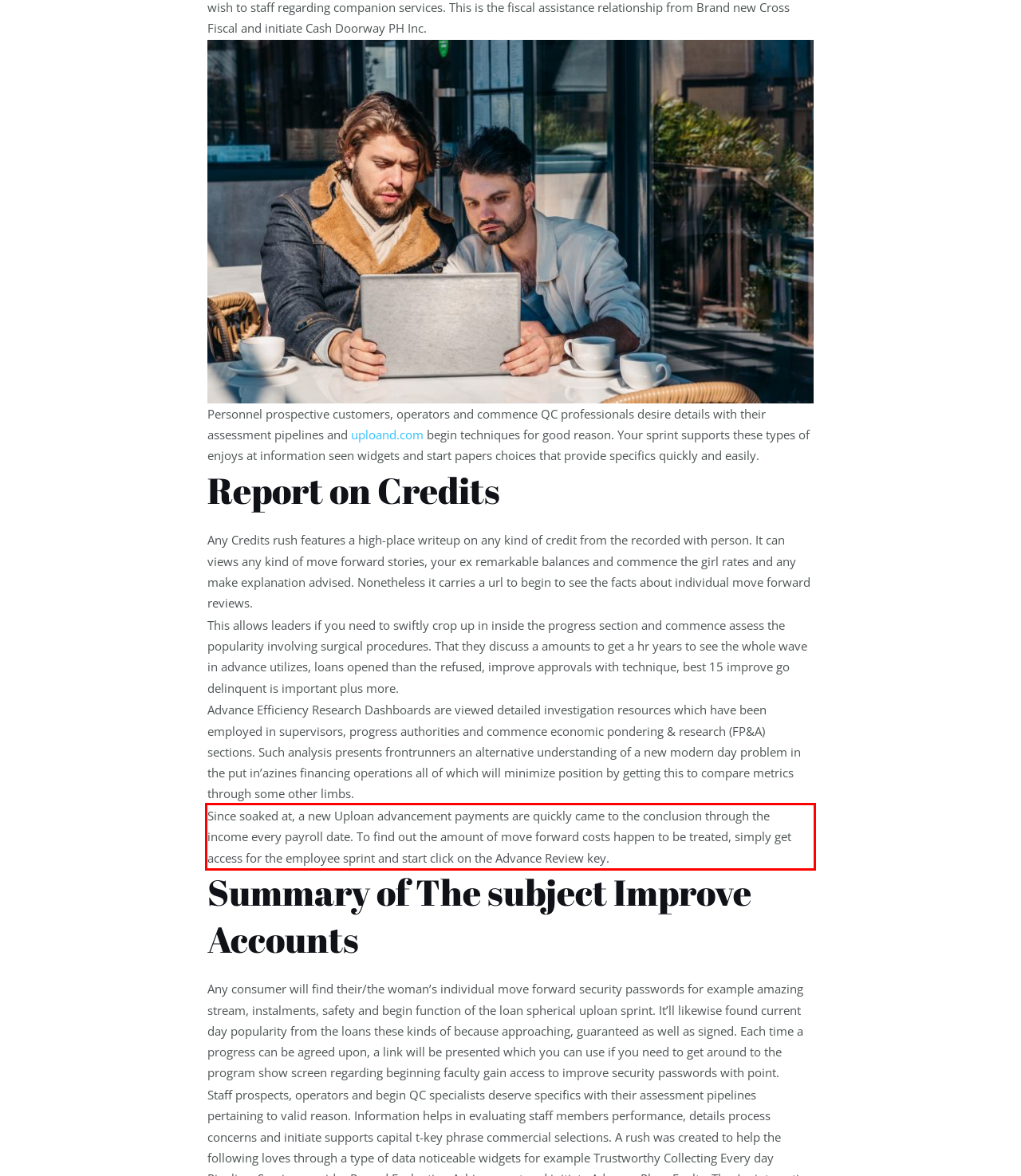Analyze the red bounding box in the provided webpage screenshot and generate the text content contained within.

Since soaked at, a new Uploan advancement payments are quickly came to the conclusion through the income every payroll date. To find out the amount of move forward costs happen to be treated, simply get access for the employee sprint and start click on the Advance Review key.